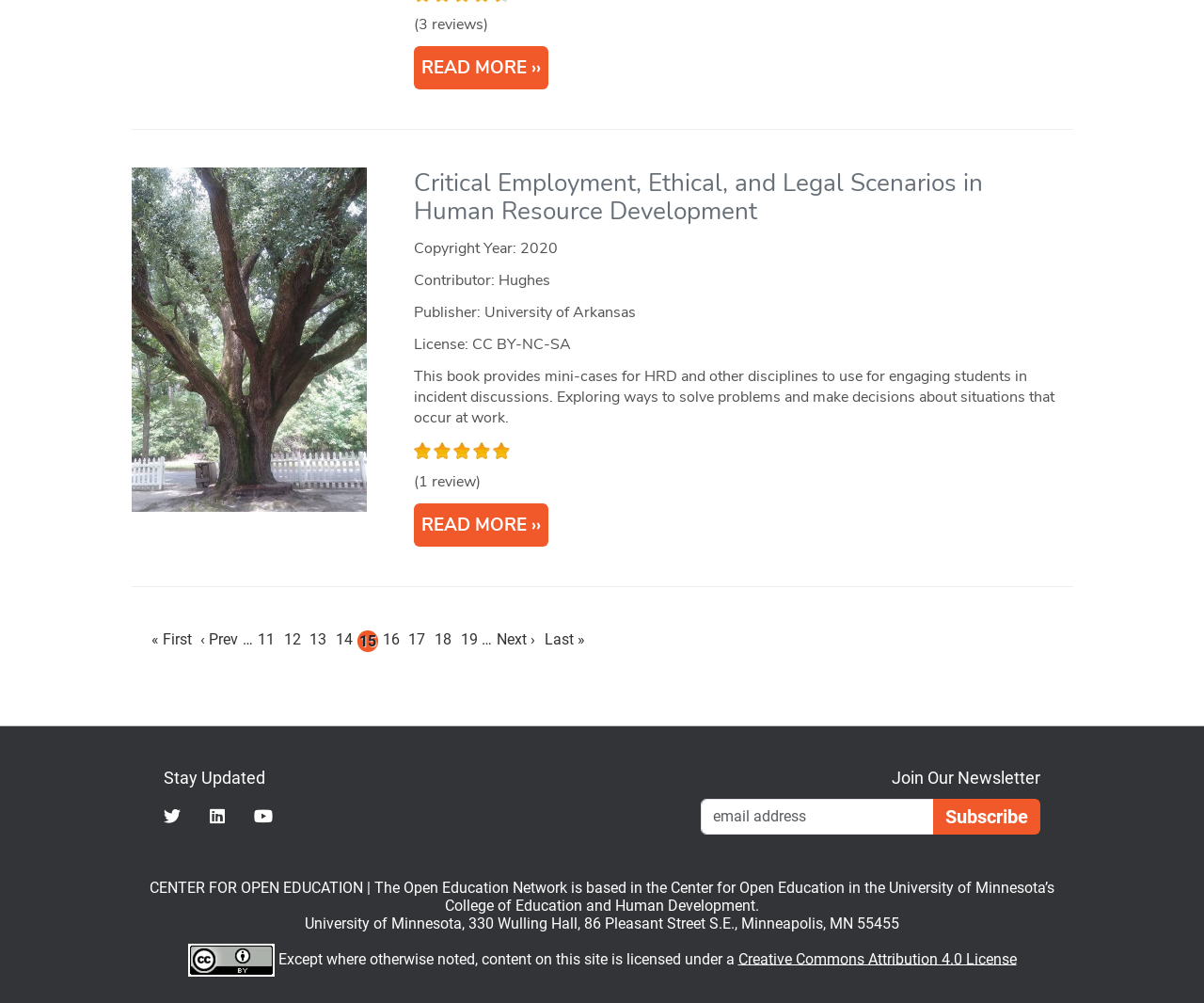How many pages are there in the pager navigation?
Please provide a single word or phrase as your answer based on the screenshot.

19